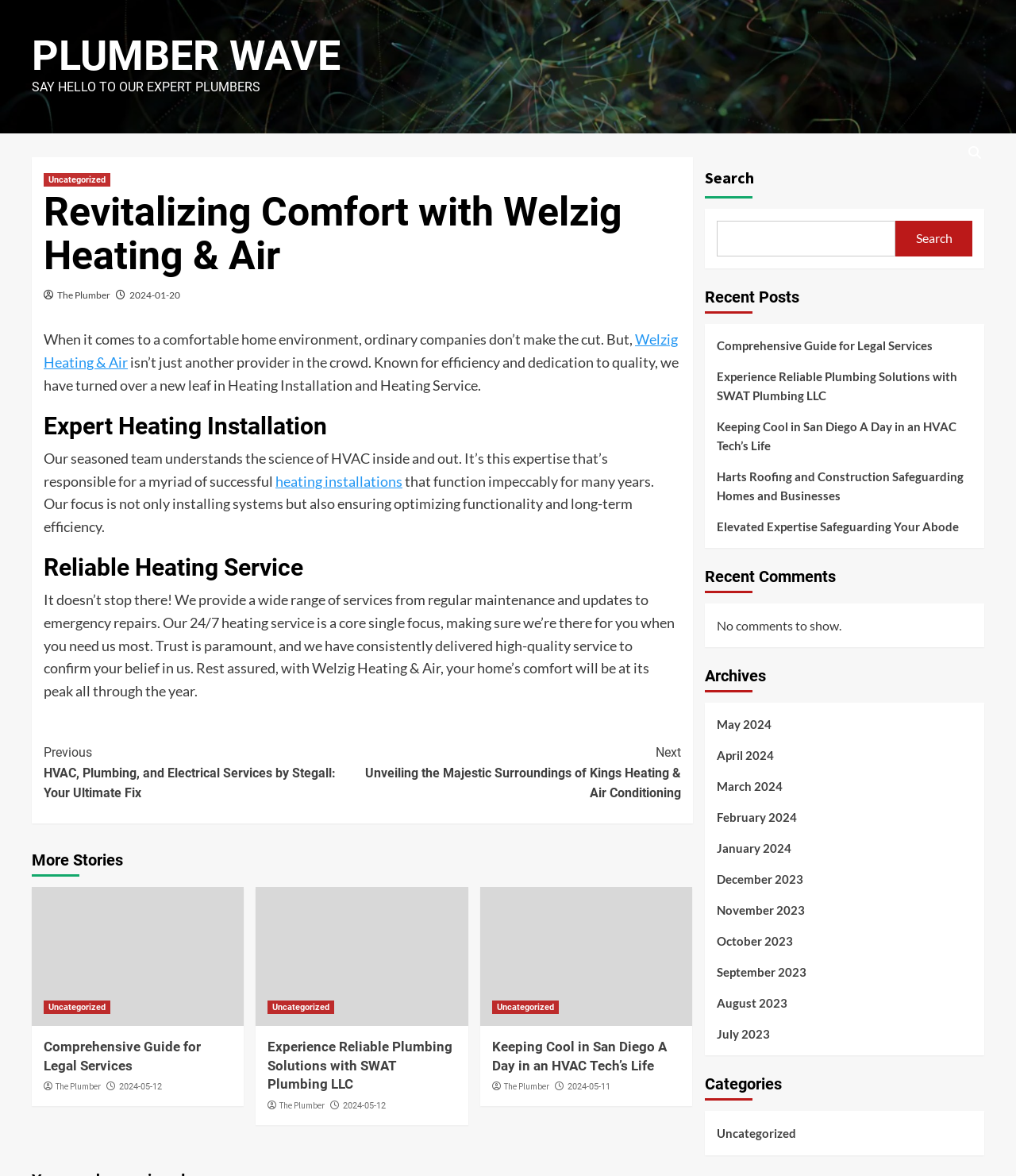How many months are listed in the archives?
Refer to the image and respond with a one-word or short-phrase answer.

12